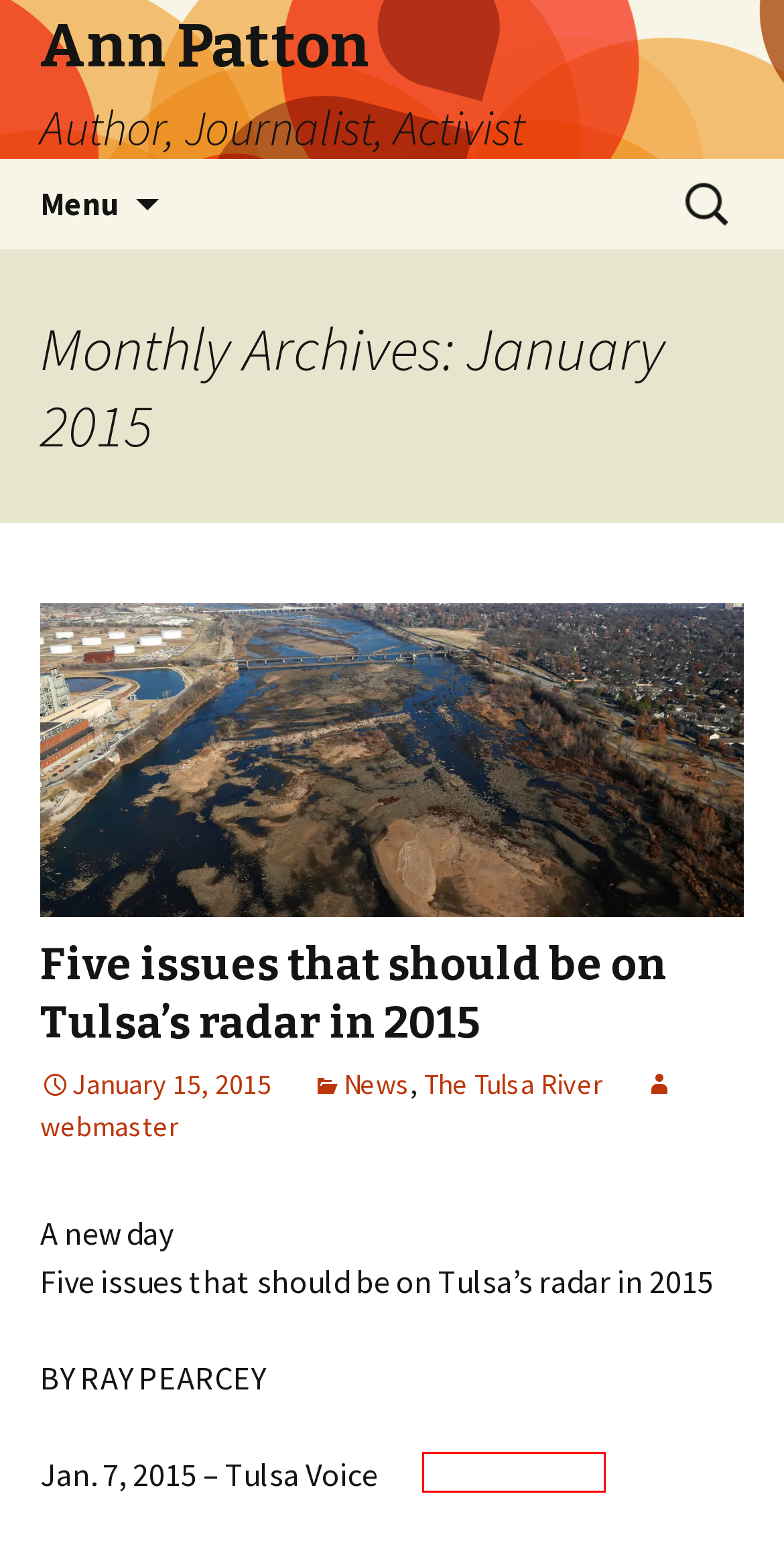Given a screenshot of a webpage with a red bounding box around a UI element, please identify the most appropriate webpage description that matches the new webpage after you click on the element. Here are the candidates:
A. webmaster | Ann Patton
B. May | 2014 | Ann Patton
C. News | Ann Patton
D. Five issues that should be on Tulsa’s radar in 2015 | Ann Patton
E. Ann Patton | Author, Journalist, Activist
F. The Tulsa River | Ann Patton
G. Thank you to Carol Falletti | Ann Patton
H. TUWC: Book recommendations for the outdoor minded reader – Tulsa Urban Wilderness Coalition

F